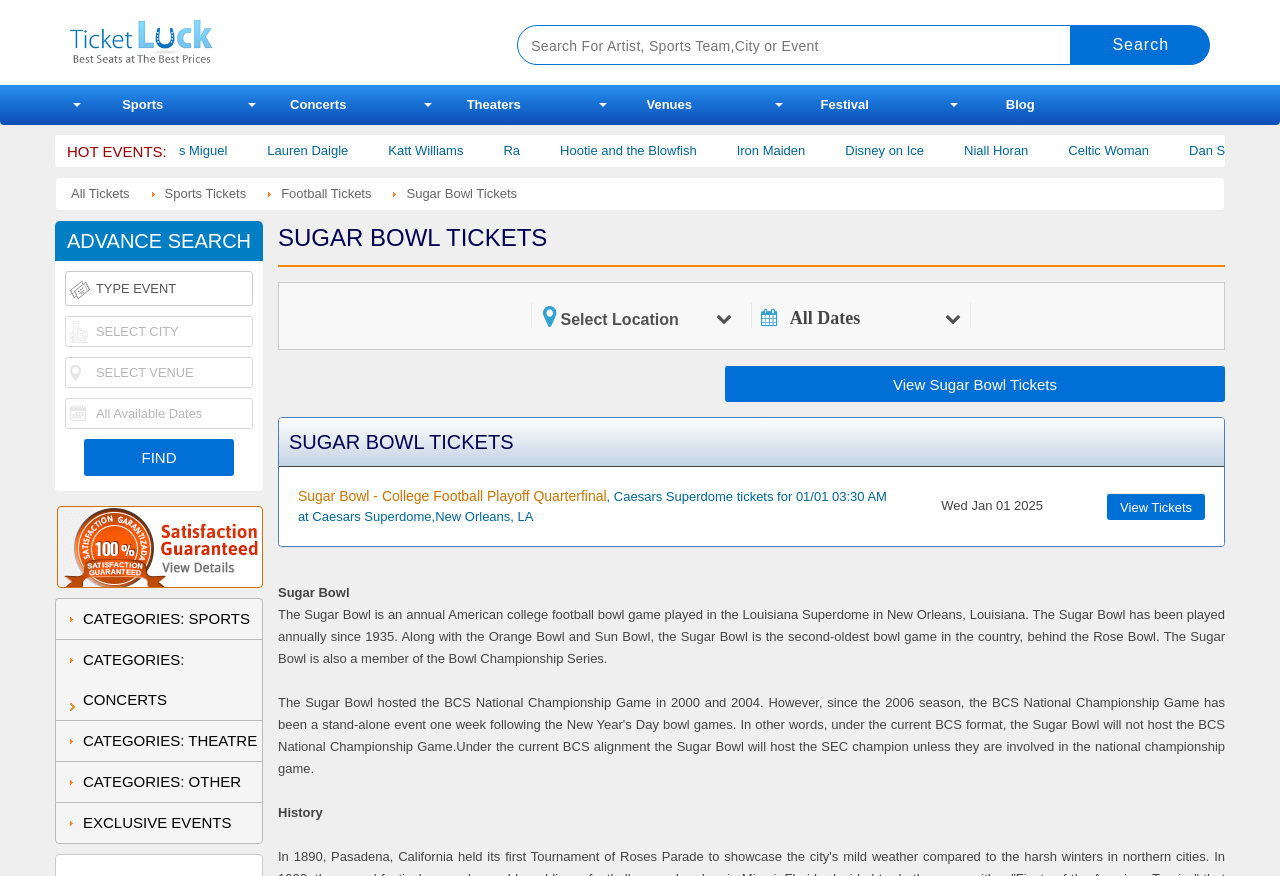Identify the bounding box coordinates of the element to click to follow this instruction: 'Find tickets by advanced search'. Ensure the coordinates are four float values between 0 and 1, provided as [left, top, right, bottom].

[0.065, 0.501, 0.183, 0.543]